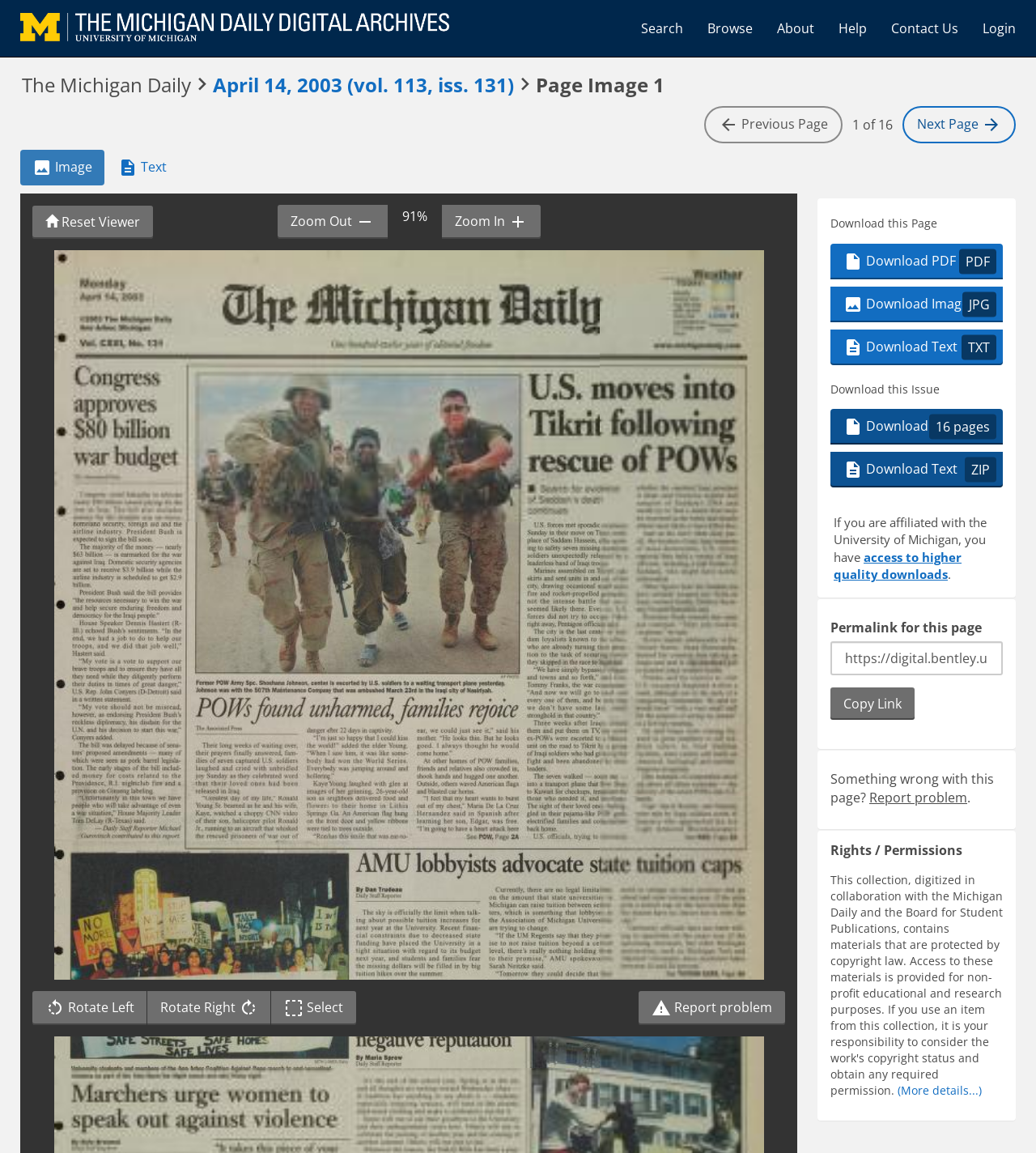Identify the bounding box coordinates for the element that needs to be clicked to fulfill this instruction: "View the next page". Provide the coordinates in the format of four float numbers between 0 and 1: [left, top, right, bottom].

[0.871, 0.092, 0.98, 0.124]